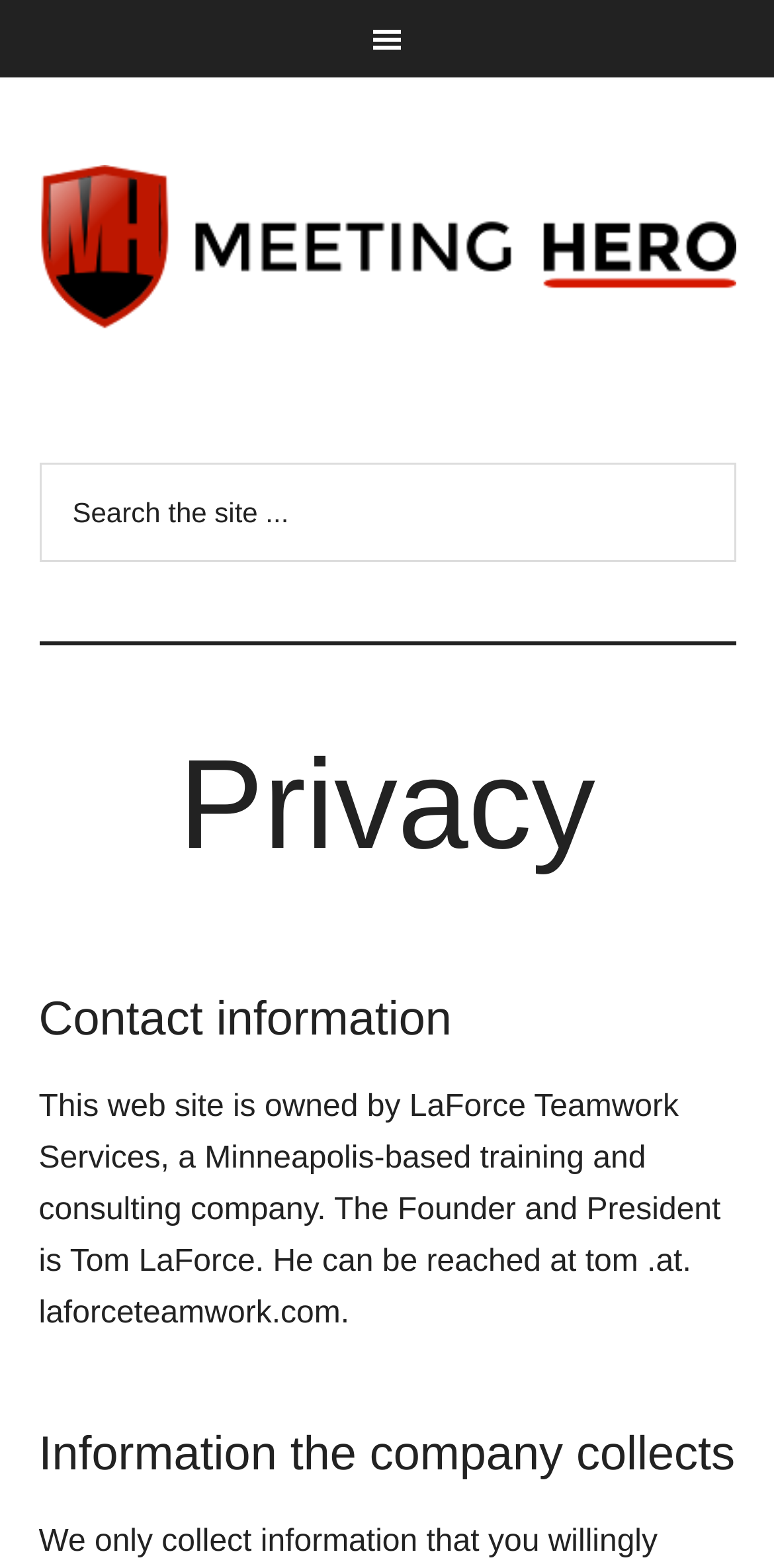Provide a brief response using a word or short phrase to this question:
What is the purpose of the search box on this webpage?

To search the site